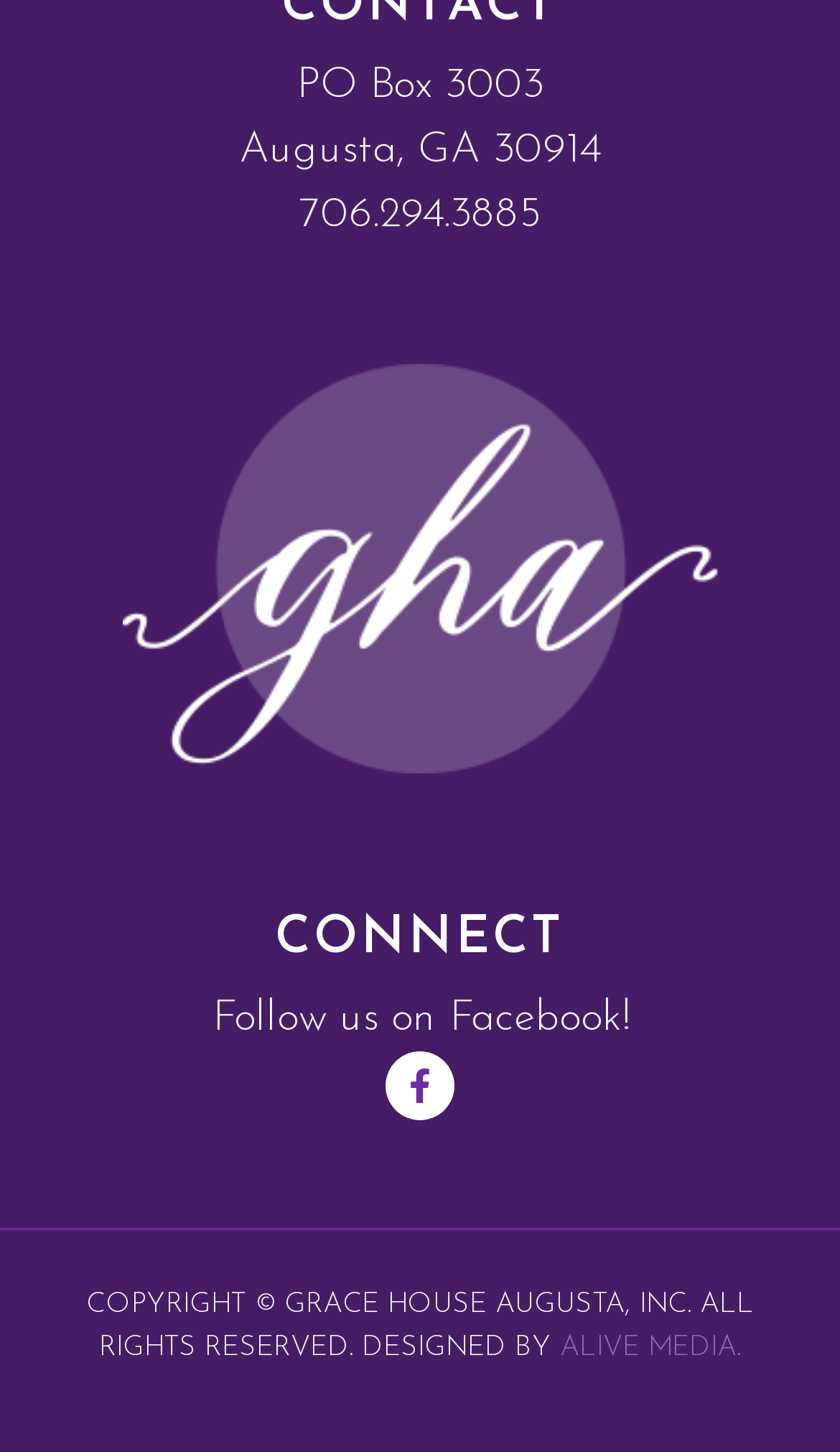What is the copyright year of the website?
Please respond to the question with as much detail as possible.

I looked at the copyright information at the bottom of the webpage, but it does not specify a particular year. It only mentions 'ALL RIGHTS RESERVED'.